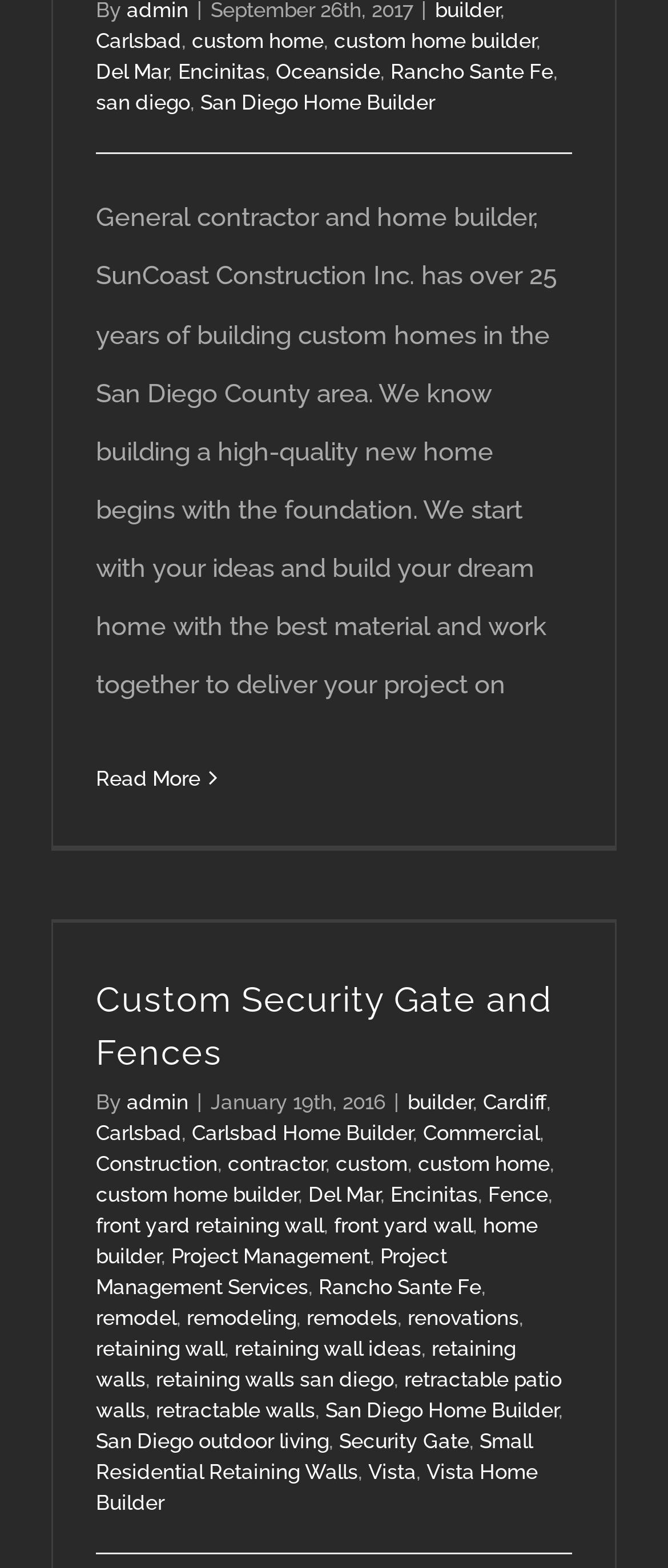What is the company's profession?
Based on the image, provide a one-word or brief-phrase response.

General contractor and home builder